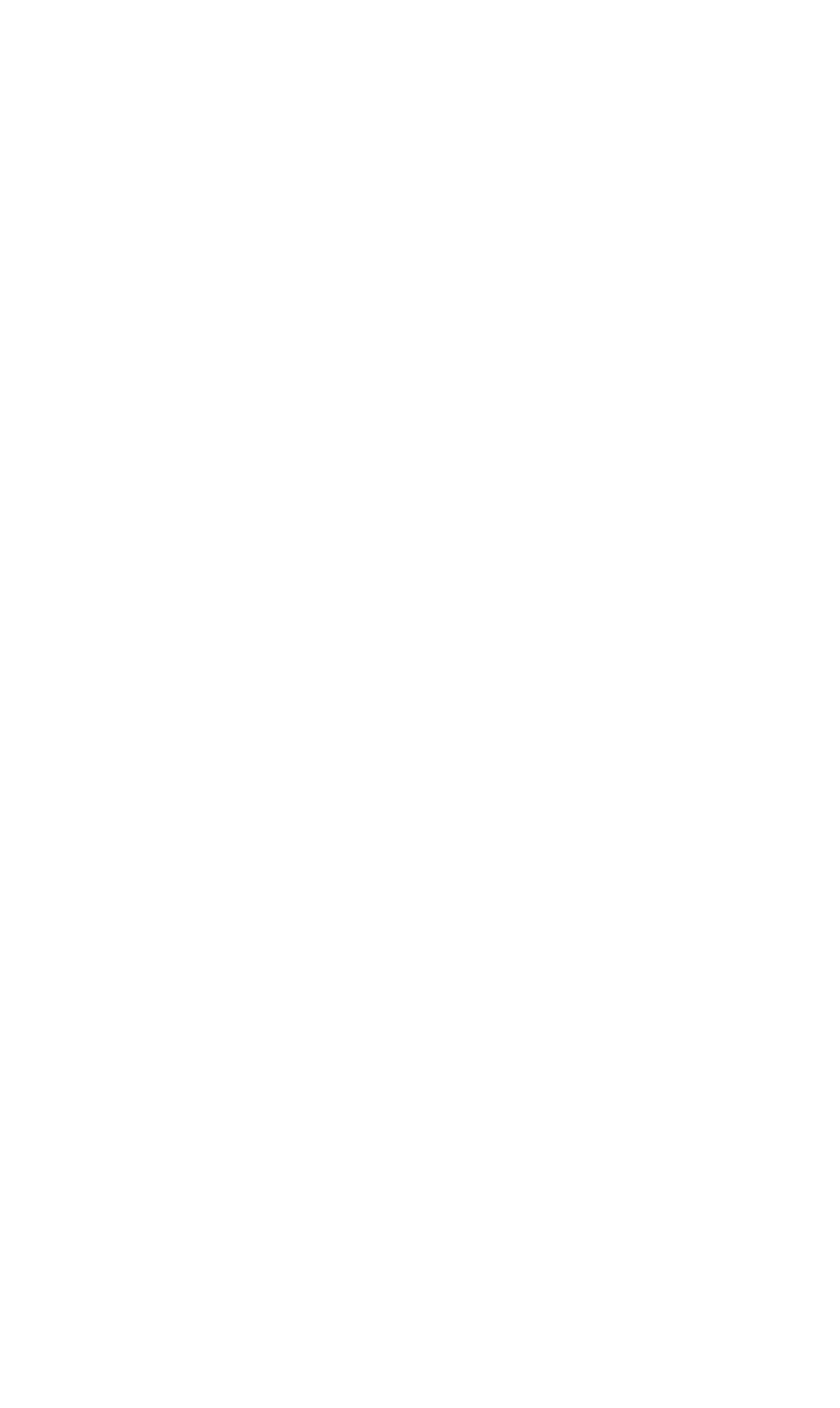Locate the bounding box coordinates of the element you need to click to accomplish the task described by this instruction: "View Noosa Heads Accommodation".

[0.1, 0.585, 0.615, 0.614]